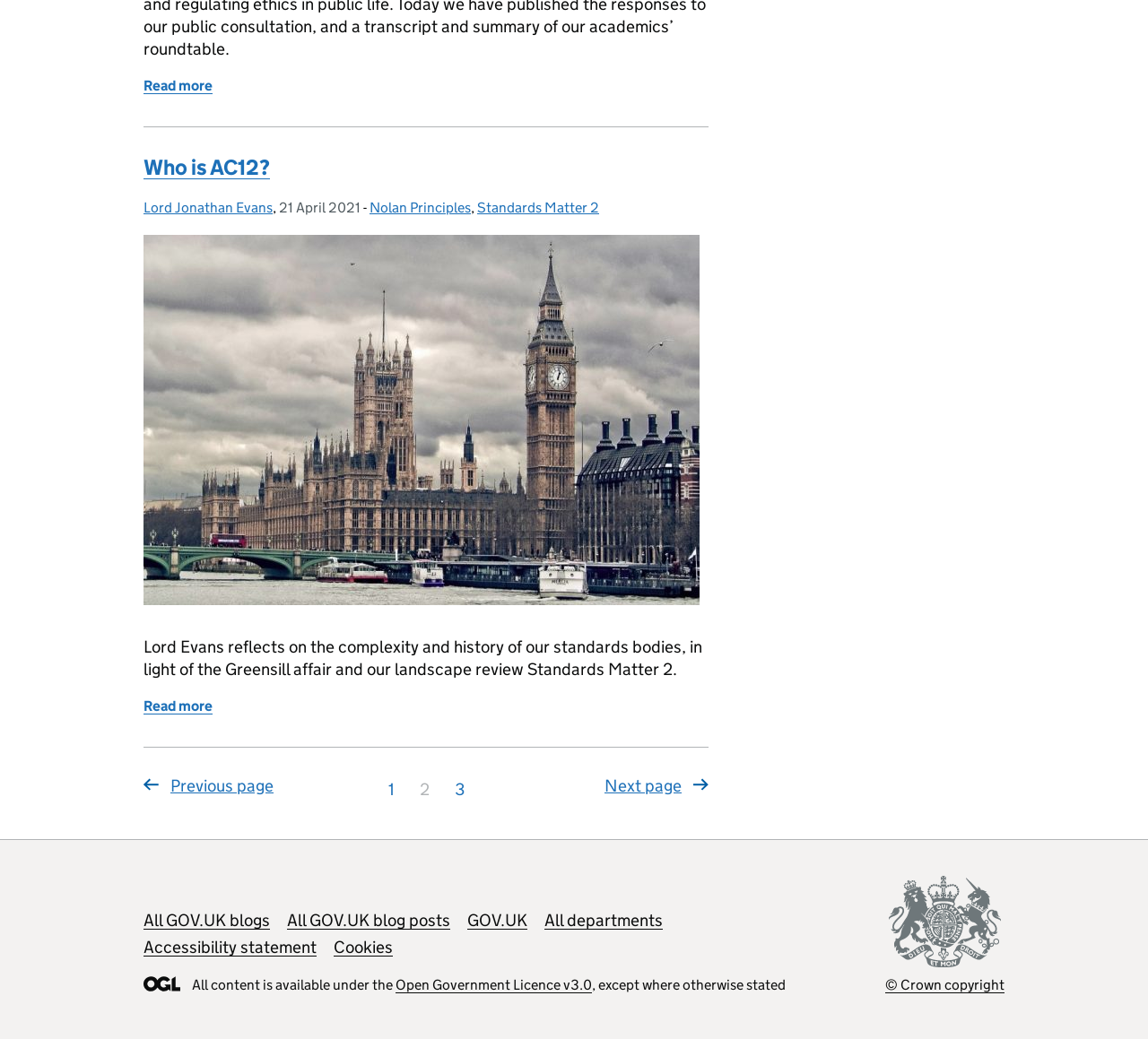Answer the question in one word or a short phrase:
What is the name of the building in the image?

The palace of Westminster